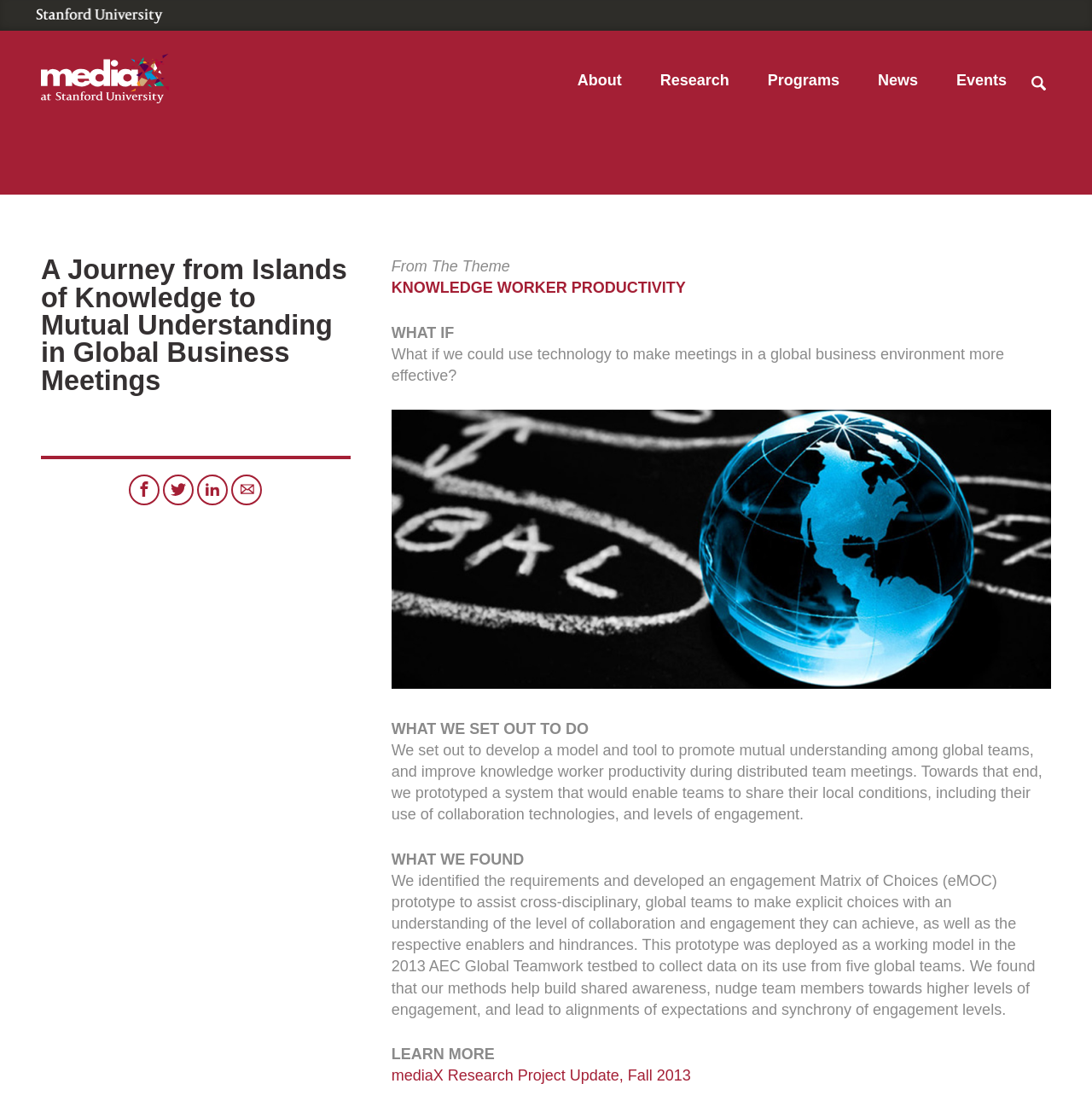Identify the bounding box coordinates of the clickable section necessary to follow the following instruction: "Search for something". The coordinates should be presented as four float numbers from 0 to 1, i.e., [left, top, right, bottom].

[0.94, 0.049, 0.962, 0.106]